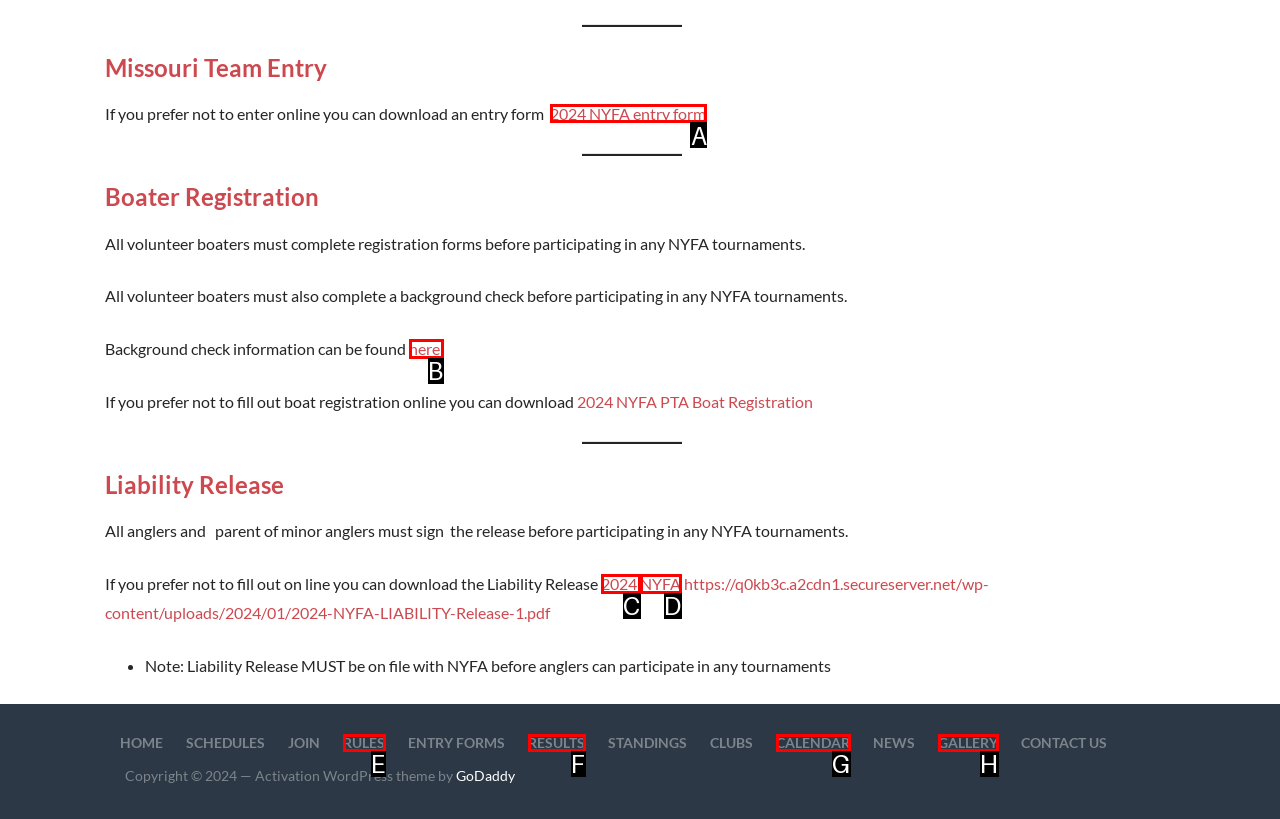To execute the task: Download 2024 NYFA entry form, which one of the highlighted HTML elements should be clicked? Answer with the option's letter from the choices provided.

A